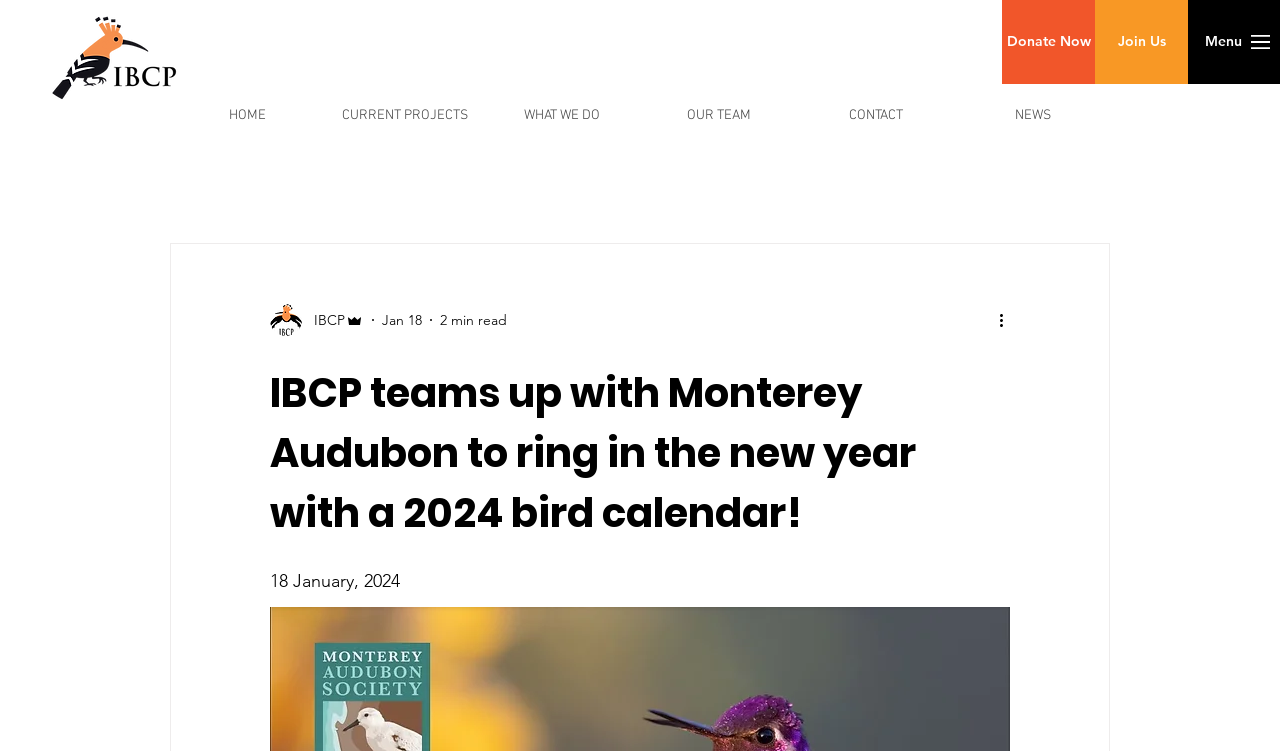Please identify the bounding box coordinates of the element that needs to be clicked to execute the following command: "Open the Join Us link". Provide the bounding box using four float numbers between 0 and 1, formatted as [left, top, right, bottom].

[0.855, 0.0, 0.928, 0.112]